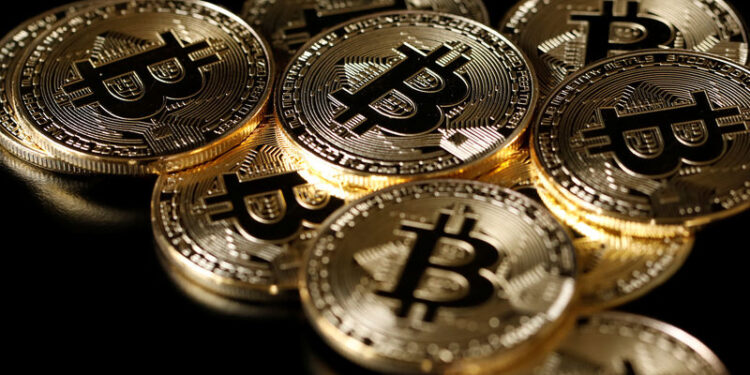Answer the question with a brief word or phrase:
What is the purpose of the image?

Highlighting Bitcoin's prominence